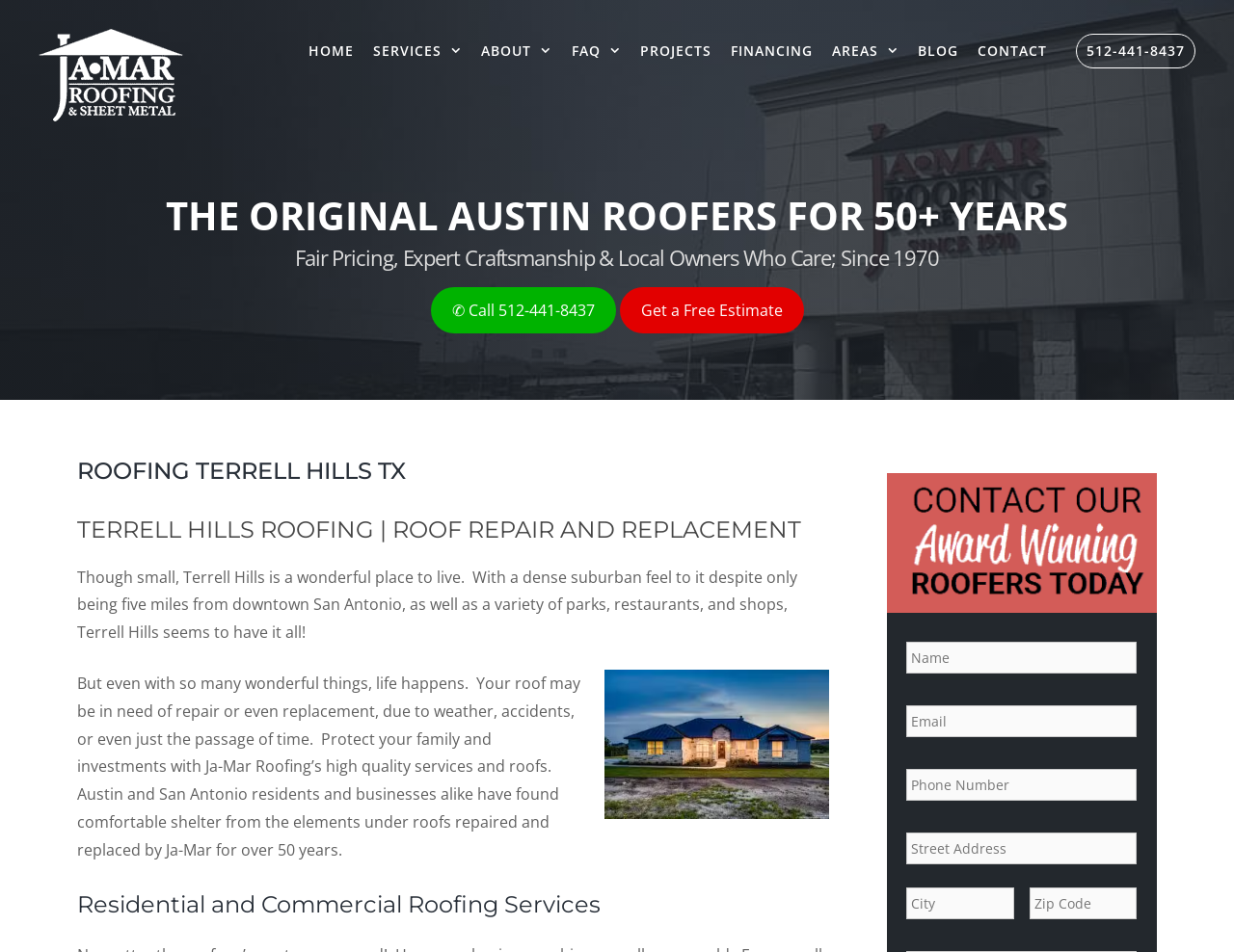Given the description parent_node: City name="input_6.3" placeholder="City", predict the bounding box coordinates of the UI element. Ensure the coordinates are in the format (top-left x, top-left y, bottom-right x, bottom-right y) and all values are between 0 and 1.

[0.734, 0.932, 0.821, 0.966]